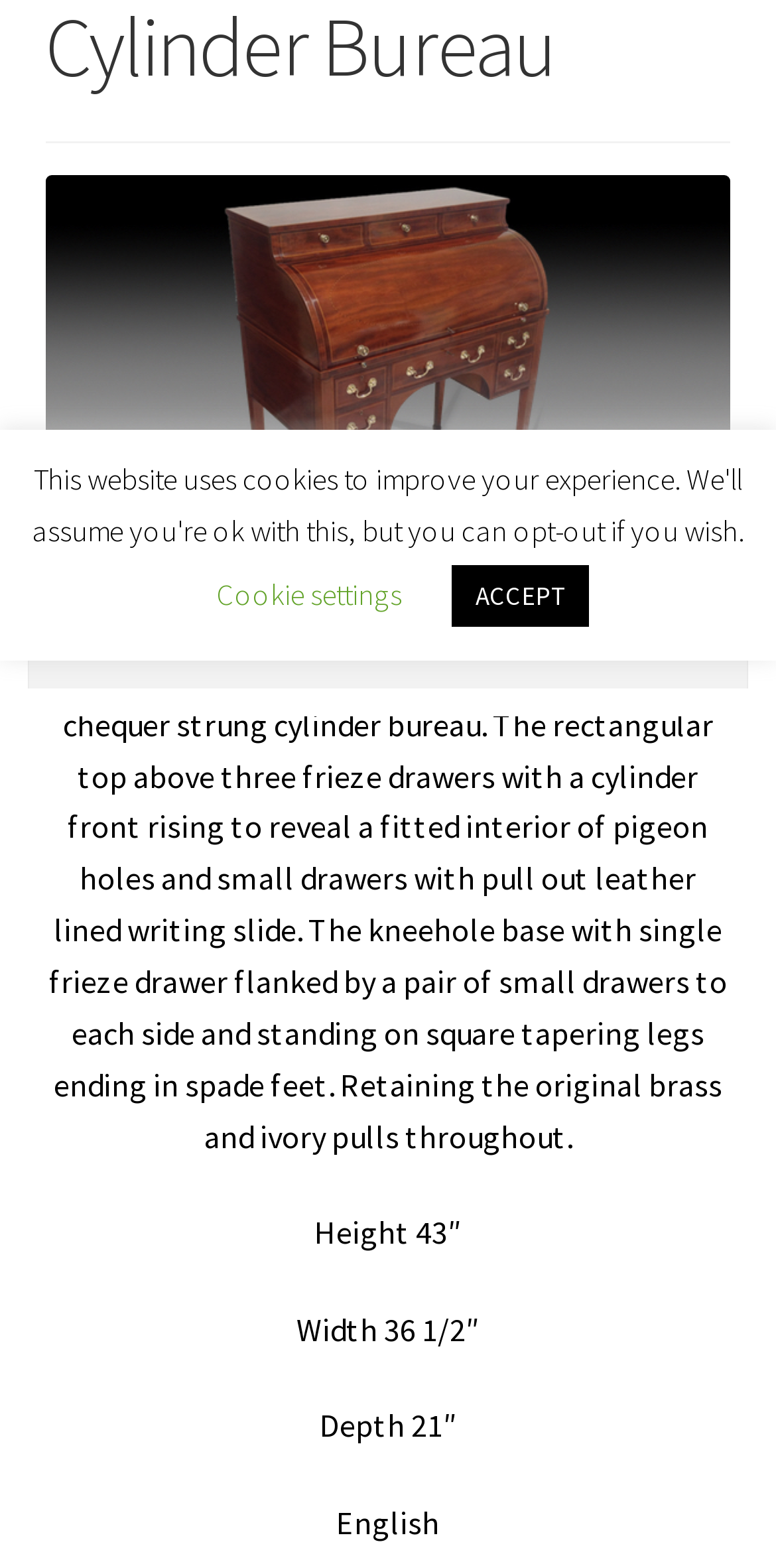Please specify the bounding box coordinates in the format (top-left x, top-left y, bottom-right x, bottom-right y), with all values as floating point numbers between 0 and 1. Identify the bounding box of the UI element described by: Our Stock

[0.058, 0.012, 0.942, 0.081]